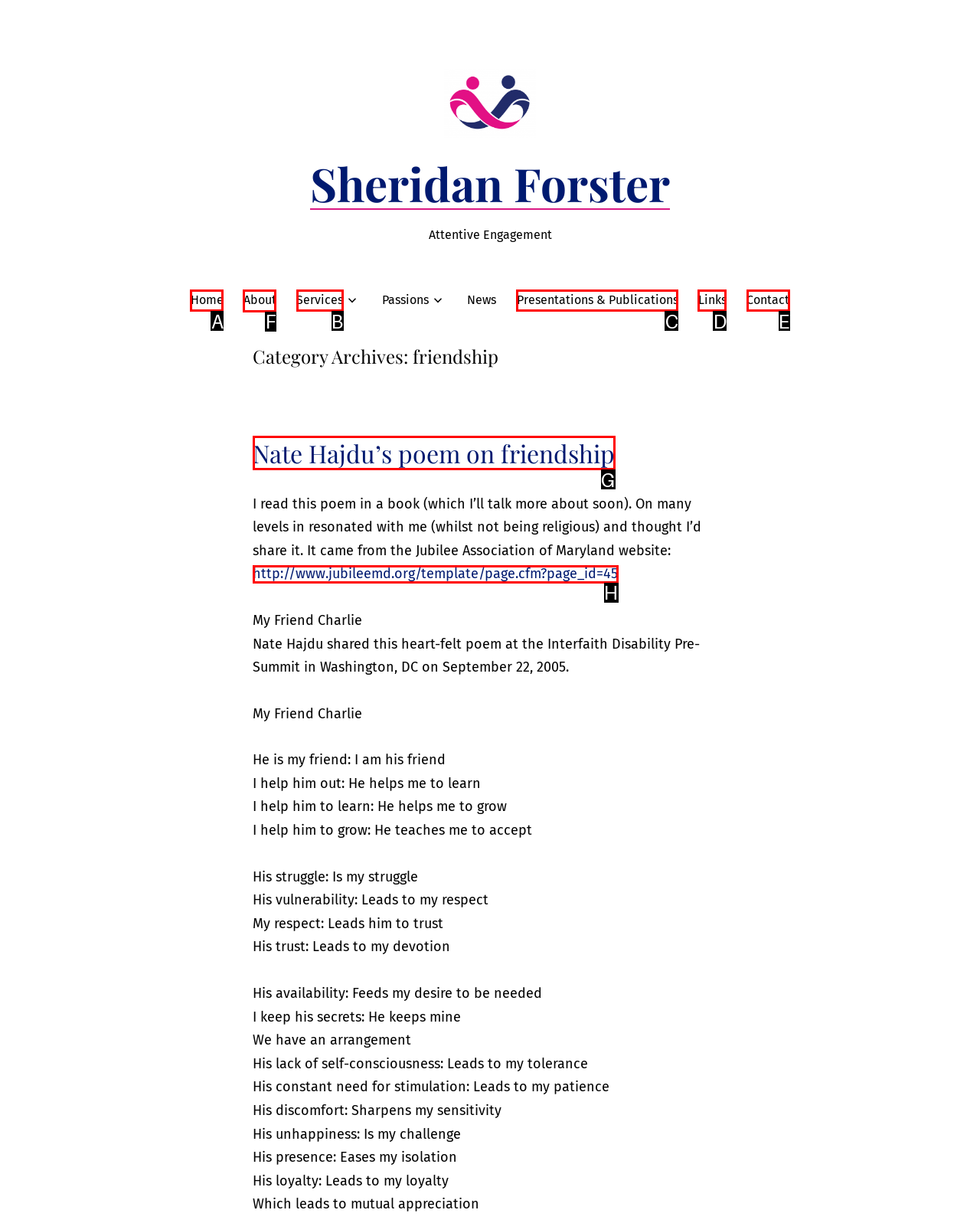Figure out which option to click to perform the following task: Explore the 'About' page
Provide the letter of the correct option in your response.

F